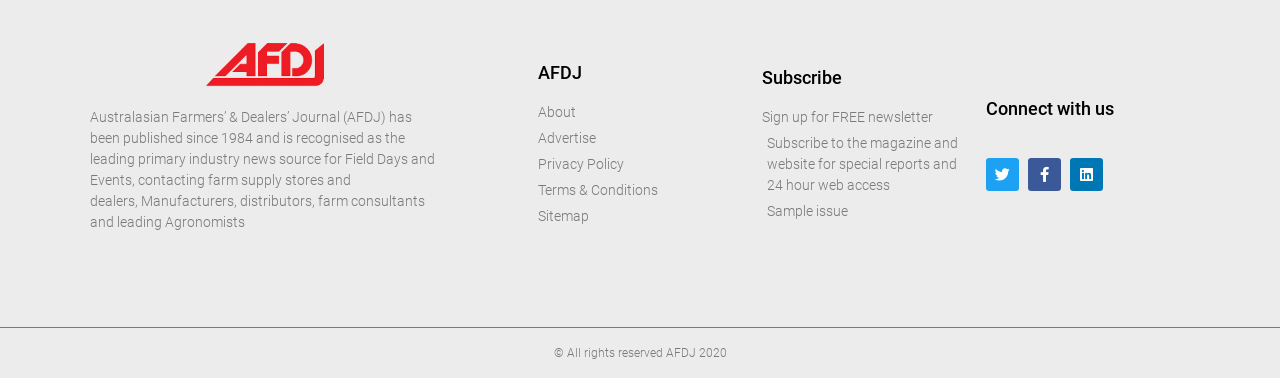Highlight the bounding box coordinates of the region I should click on to meet the following instruction: "Follow on Twitter".

[0.77, 0.417, 0.796, 0.504]